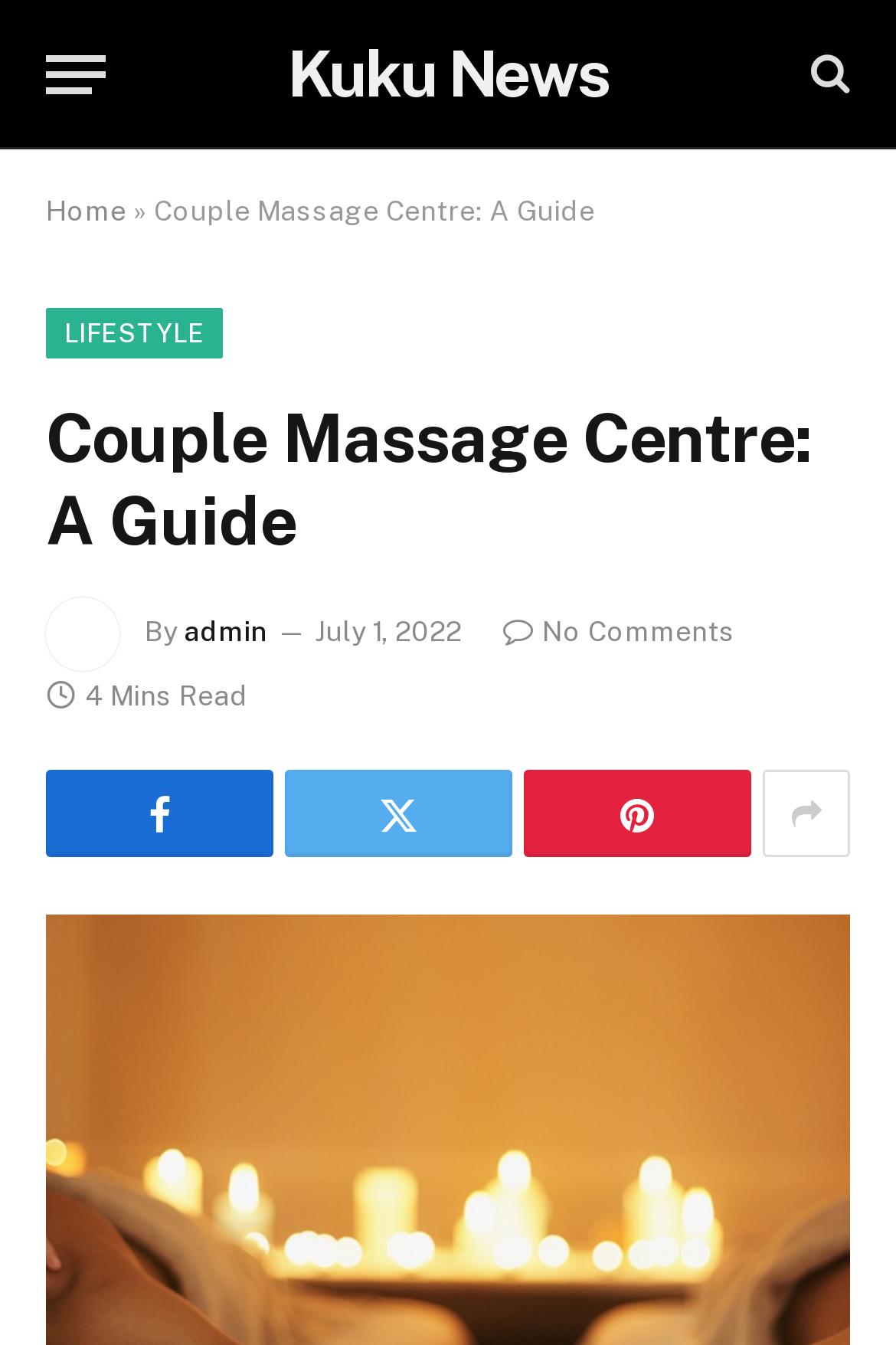Please provide the bounding box coordinates for the element that needs to be clicked to perform the following instruction: "Read the article about Couple Massage Centre". The coordinates should be given as four float numbers between 0 and 1, i.e., [left, top, right, bottom].

[0.051, 0.296, 0.949, 0.419]